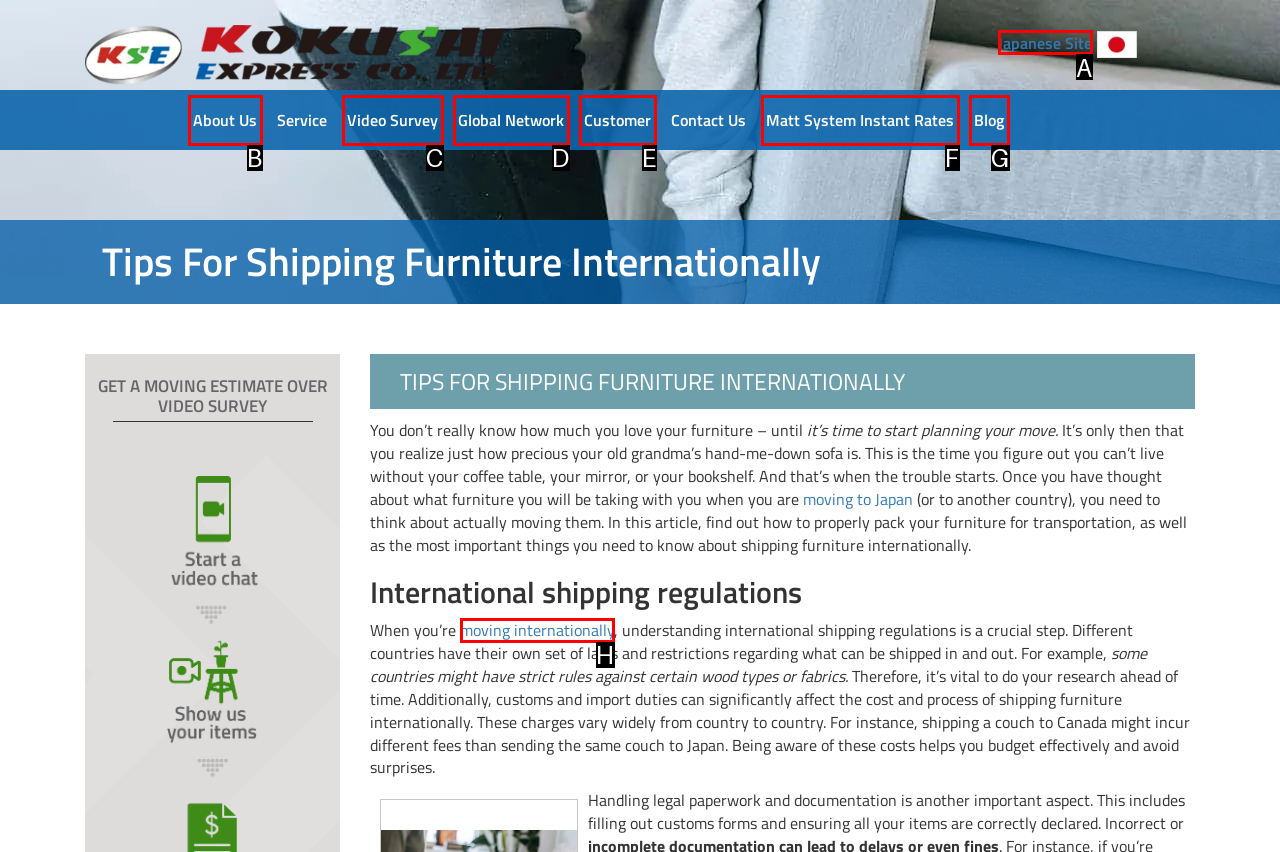Select the HTML element that best fits the description: Matt System Instant Rates
Respond with the letter of the correct option from the choices given.

F